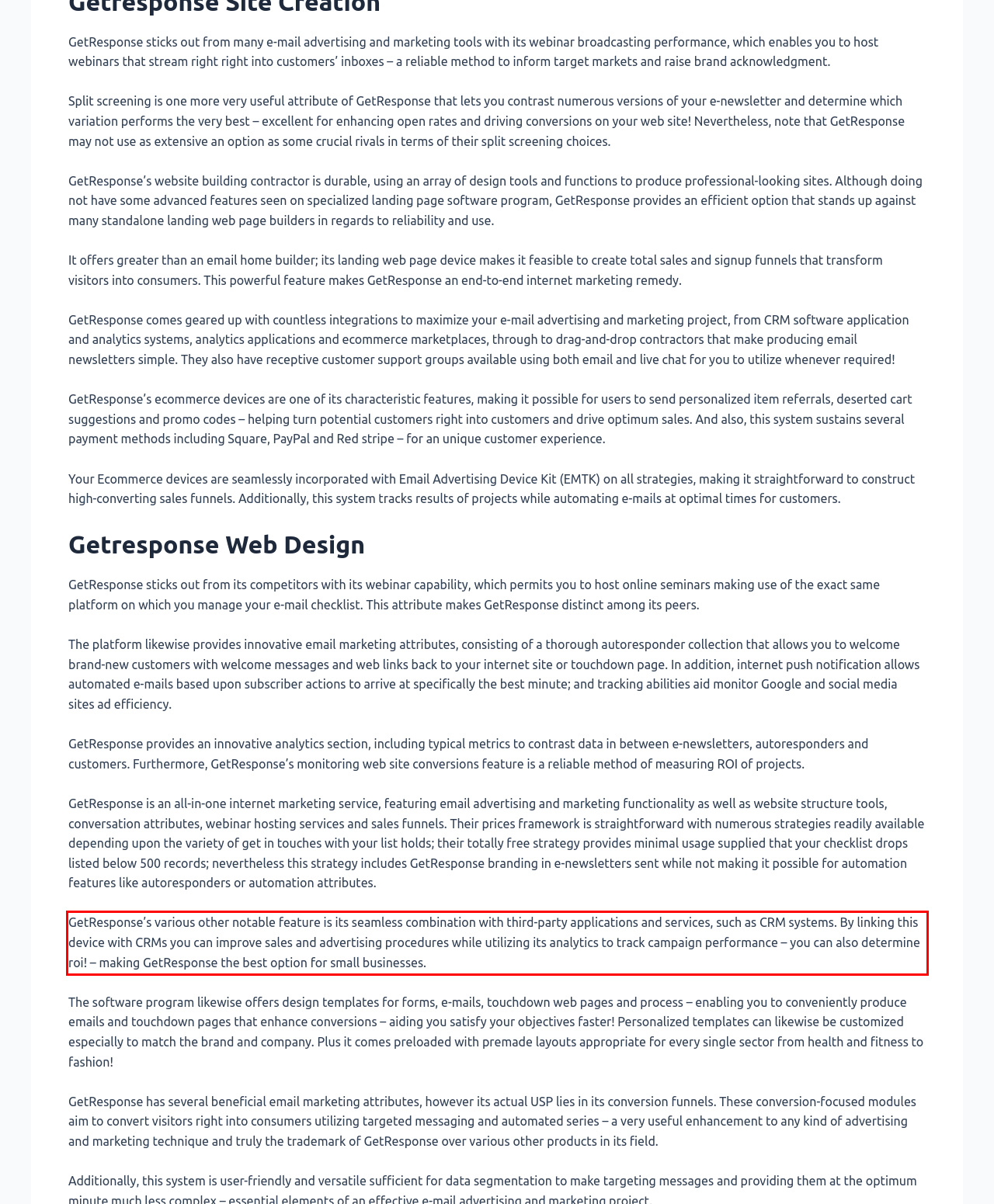Review the screenshot of the webpage and recognize the text inside the red rectangle bounding box. Provide the extracted text content.

GetResponse’s various other notable feature is its seamless combination with third-party applications and services, such as CRM systems. By linking this device with CRMs you can improve sales and advertising procedures while utilizing its analytics to track campaign performance – you can also determine roi! – making GetResponse the best option for small businesses.